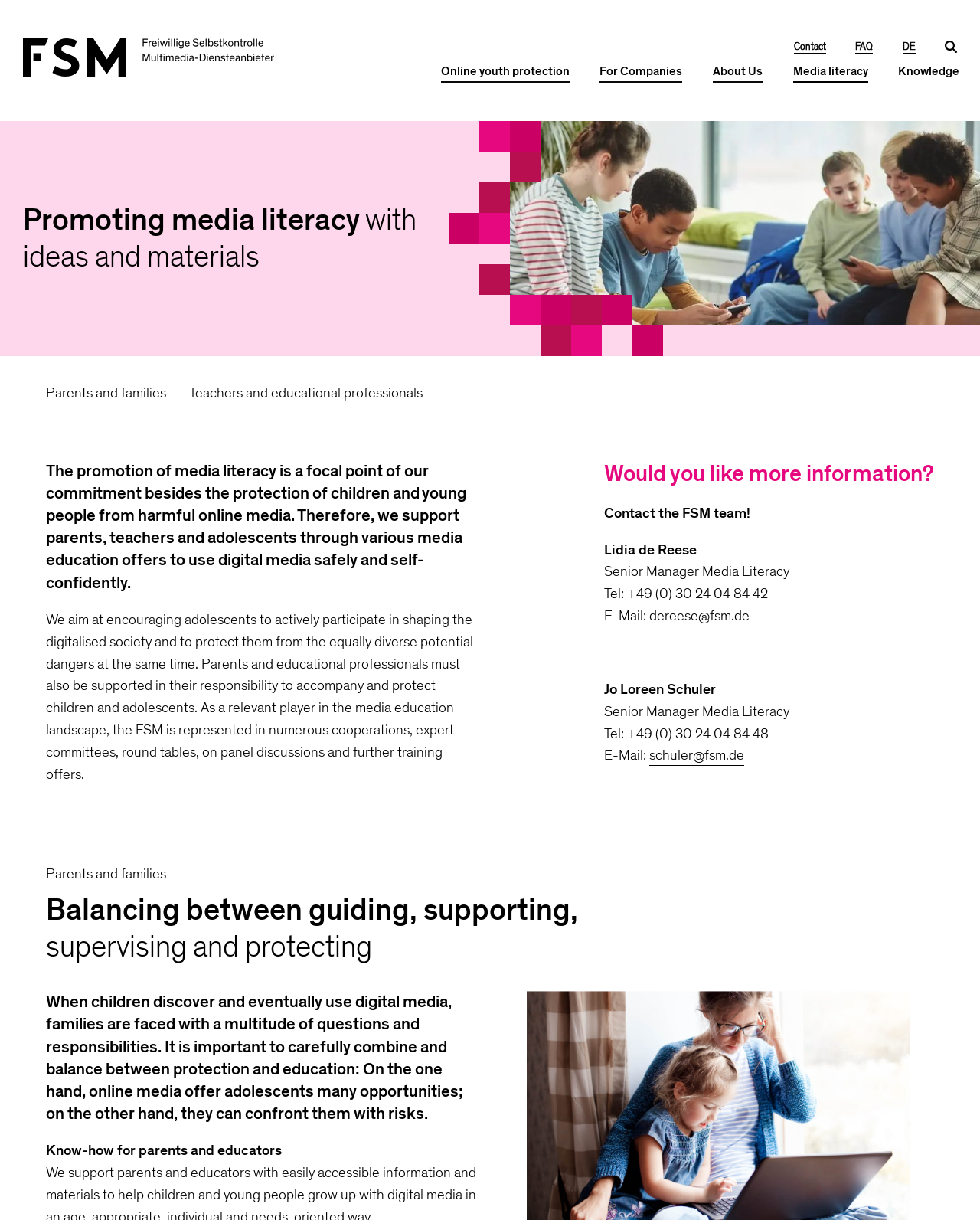Using the element description provided, determine the bounding box coordinates in the format (top-left x, top-left y, bottom-right x, bottom-right y). Ensure that all values are floating point numbers between 0 and 1. Element description: Contact

[0.81, 0.033, 0.843, 0.045]